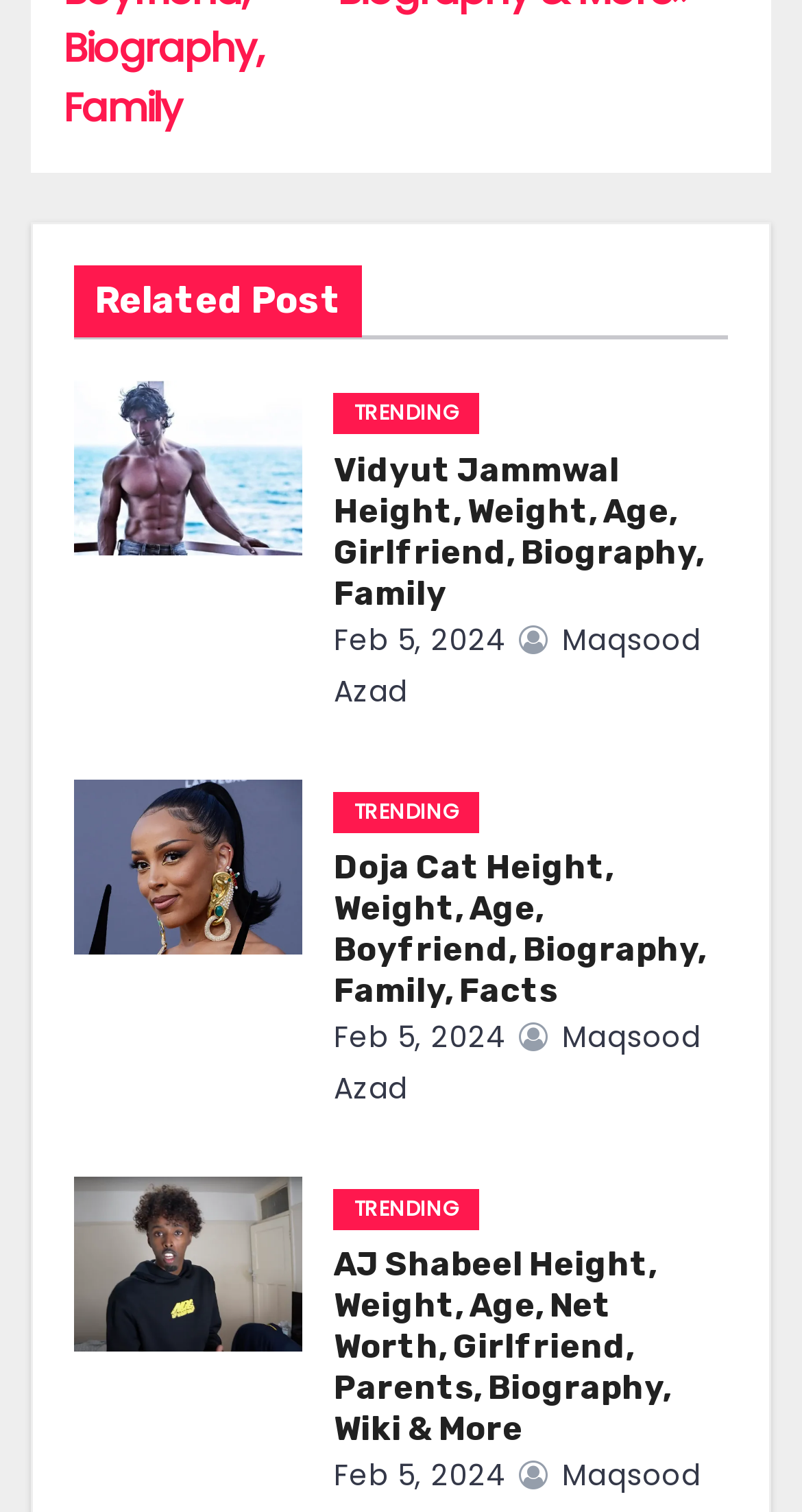Utilize the details in the image to thoroughly answer the following question: How many trending posts are there?

There are three links with the text 'TRENDING' which indicates that there are three trending posts on the webpage.